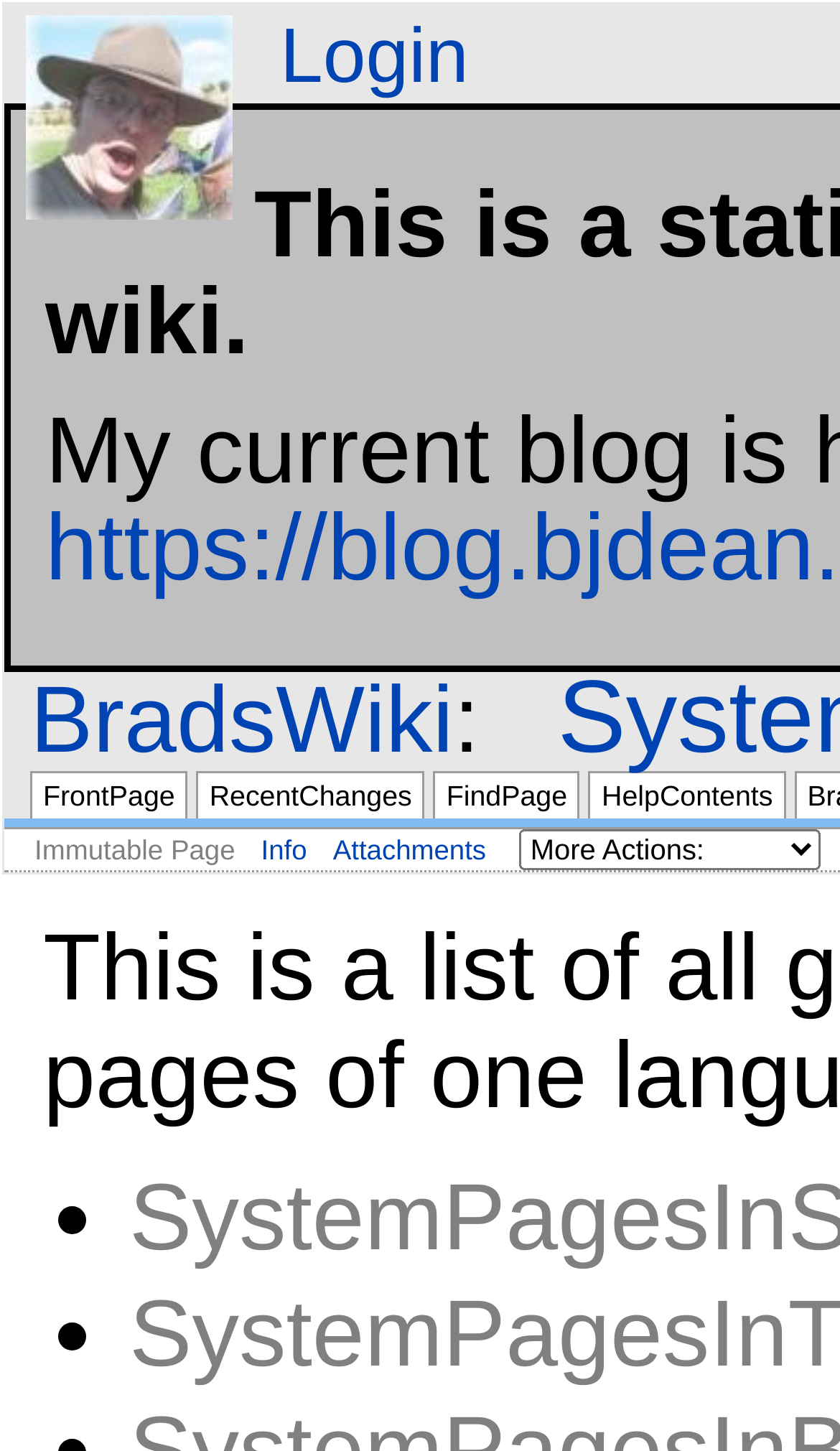Determine the bounding box coordinates for the UI element described. Format the coordinates as (top-left x, top-left y, bottom-right x, bottom-right y) and ensure all values are between 0 and 1. Element description: BradsWiki

[0.036, 0.461, 0.54, 0.533]